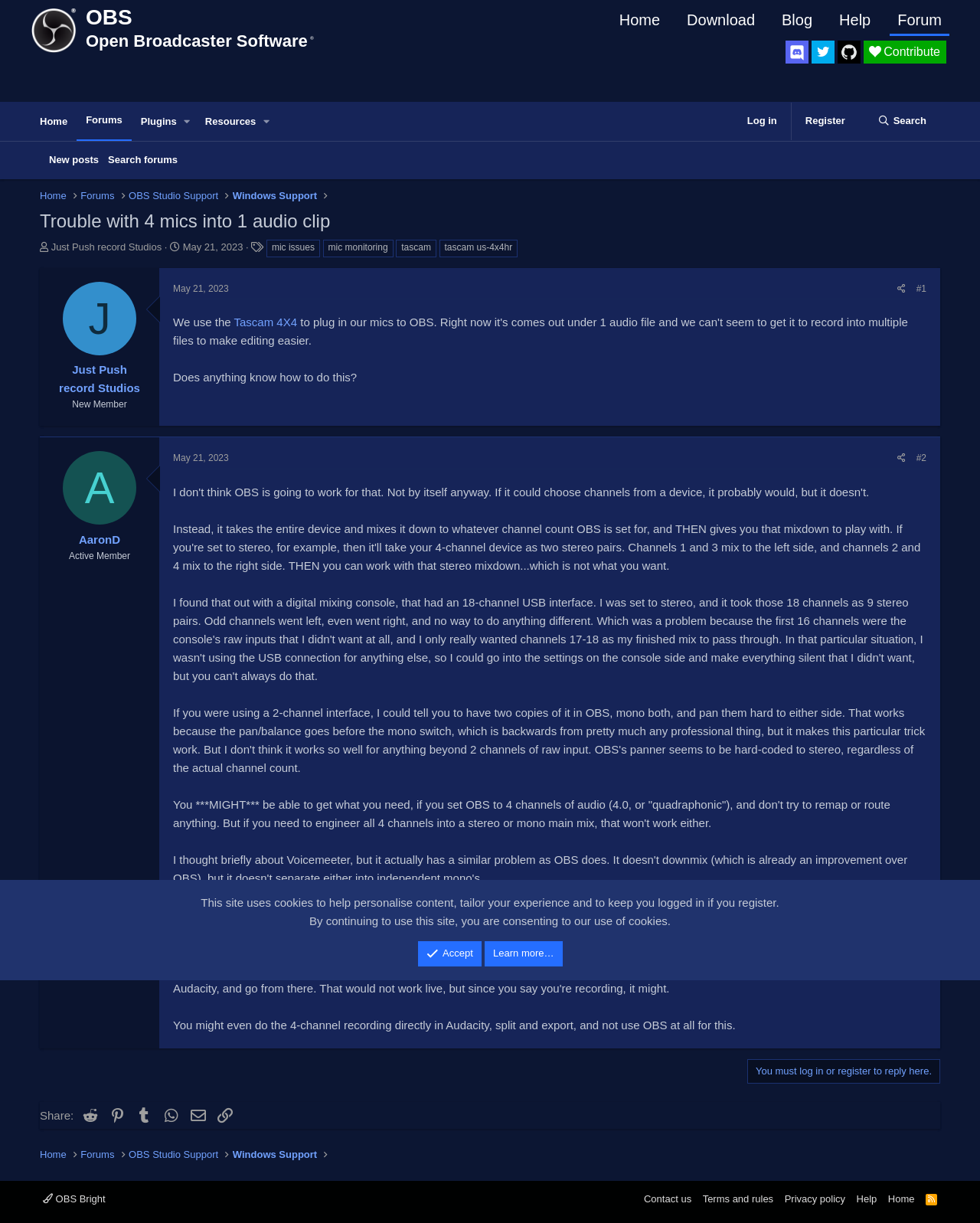Describe all the key features of the webpage in detail.

This webpage is a forum discussion page on the OBS (Open Broadcaster Software) Forums website. At the top, there is a navigation bar with links to "OBS Forums", "OBS Discord", "OBS Twitter", and "OBS GitHub". Below this, there is a secondary navigation bar with links to "Home", "Download", "Blog", "Help", and "Forum".

The main content of the page is a discussion thread titled "Trouble with 4 mics into 1 audio clip". The thread starter, "Just Push record Studios", posted a question about using a Tascam 4X4 to plug in their mics to OBS, but they are having trouble getting it to record properly. The post is dated May 21, 2023, at 1:40 AM.

Below the original post, there are two replies from other users, "AaronD" and another user. The first reply suggests setting OBS to 4 channels of audio and not trying to remap or route anything, but notes that this may not work if the user needs to engineer all 4 channels into a stereo or mono main mix. The second reply suggests using a digital audio workstation (DAW) to bring in live inputs and do all audio processing there, rather than using OBS.

At the bottom of the page, there is a call to action to log in or register to reply to the thread, as well as links to share the thread on various social media platforms.